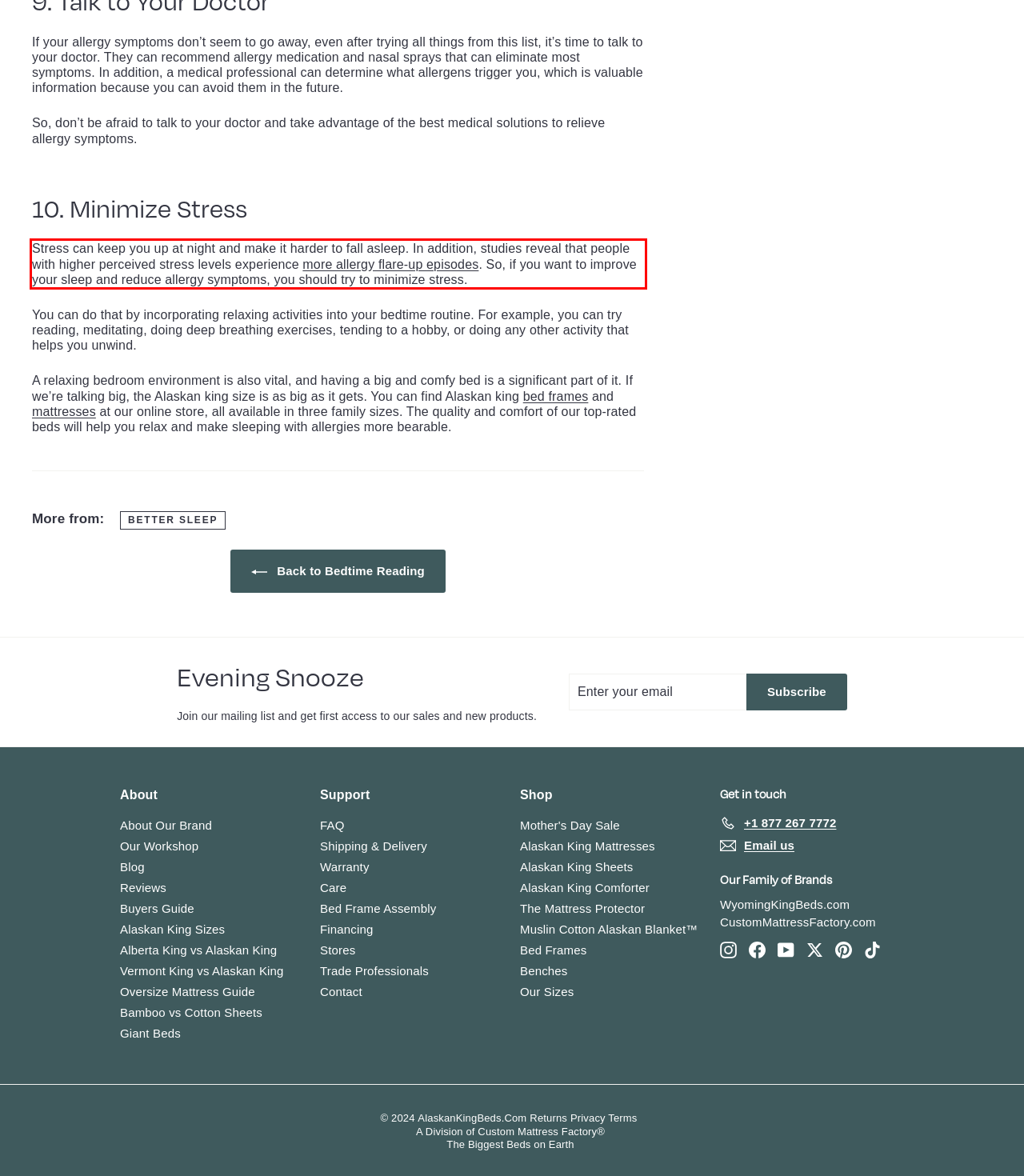Examine the screenshot of the webpage, locate the red bounding box, and perform OCR to extract the text contained within it.

Stress can keep you up at night and make it harder to fall asleep. In addition, studies reveal that people with higher perceived stress levels experience more allergy flare-up episodes. So, if you want to improve your sleep and reduce allergy symptoms, you should try to minimize stress.